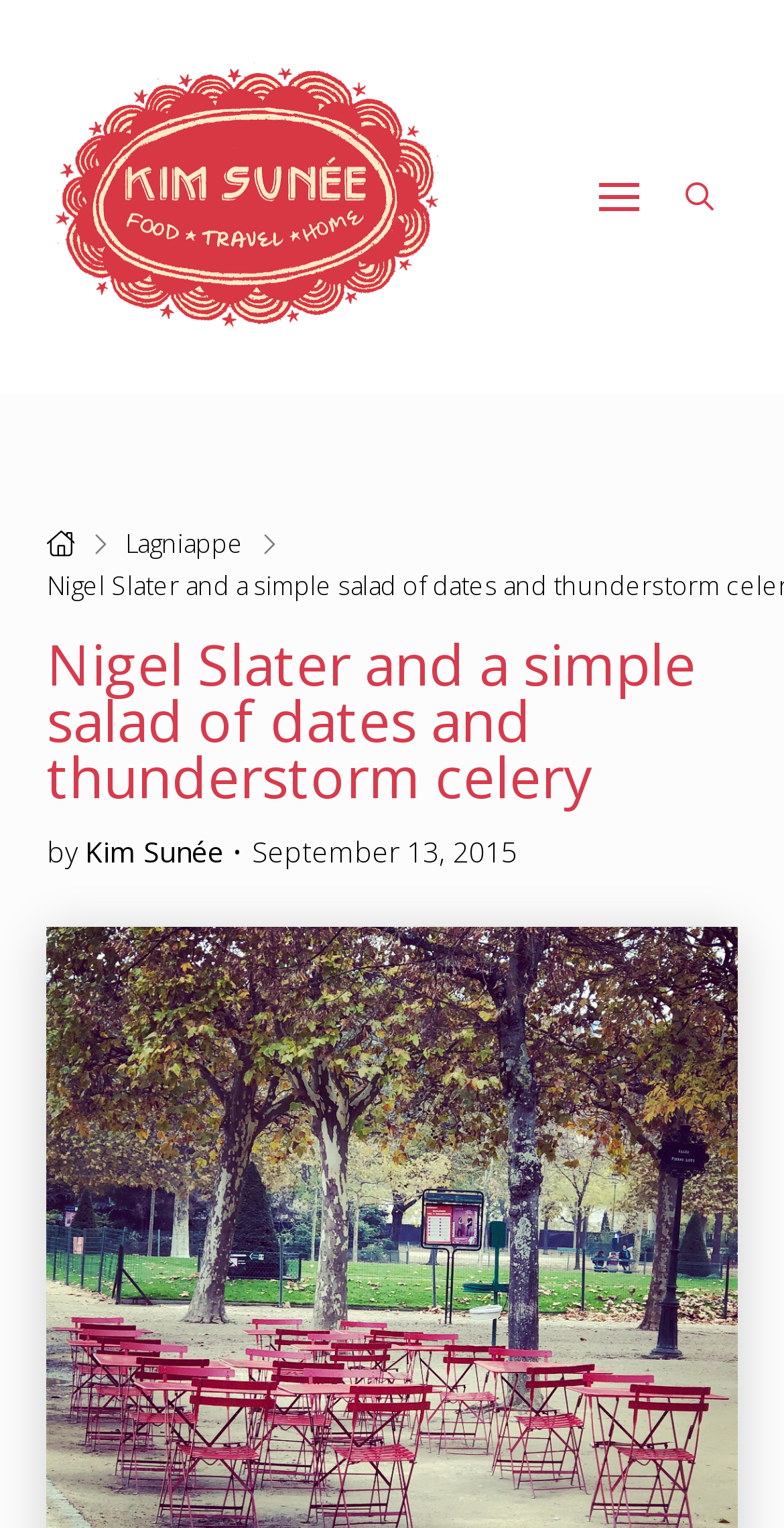Craft a detailed narrative of the webpage's structure and content.

The webpage features a prominent image at the top, taking up about half of the screen's width, situated near the top left corner. Below the image, there are two buttons, "Toggle Modal Content", placed side by side, which control modal content.

On the top right side, there is a breadcrumb navigation list with two links, "Home" and "Lagniappe", indicating the webpage's hierarchy. 

The main content of the webpage is headed by a title, "Nigel Slater and a simple salad of dates and thunderstorm celery", which spans almost the entire width of the screen. Below the title, there are three lines of text: "by Kim Sunée" and a date, "September 13, 2015", which provide information about the author and publication date of the content.